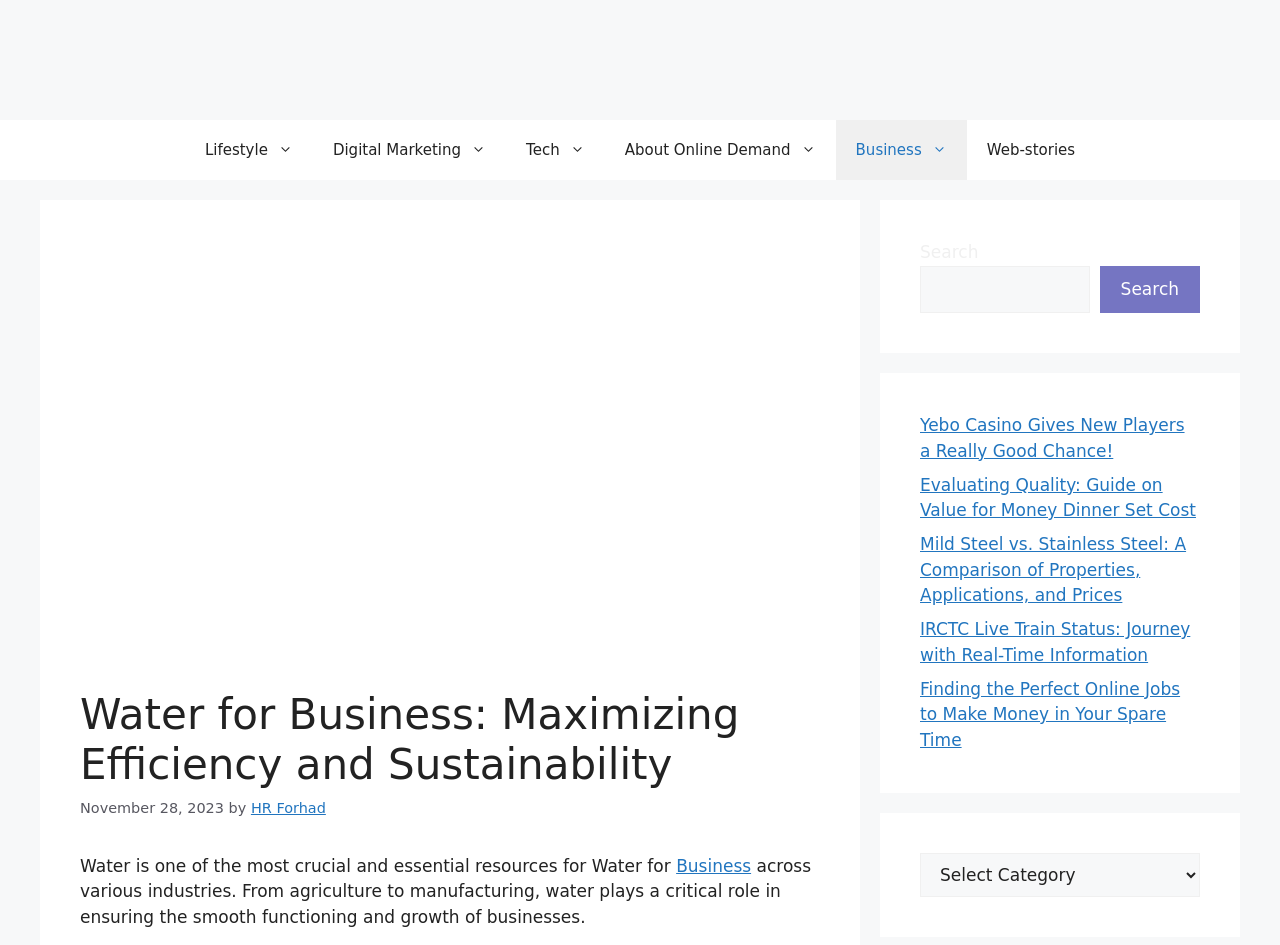Please specify the coordinates of the bounding box for the element that should be clicked to carry out this instruction: "Select a category". The coordinates must be four float numbers between 0 and 1, formatted as [left, top, right, bottom].

[0.719, 0.903, 0.938, 0.949]